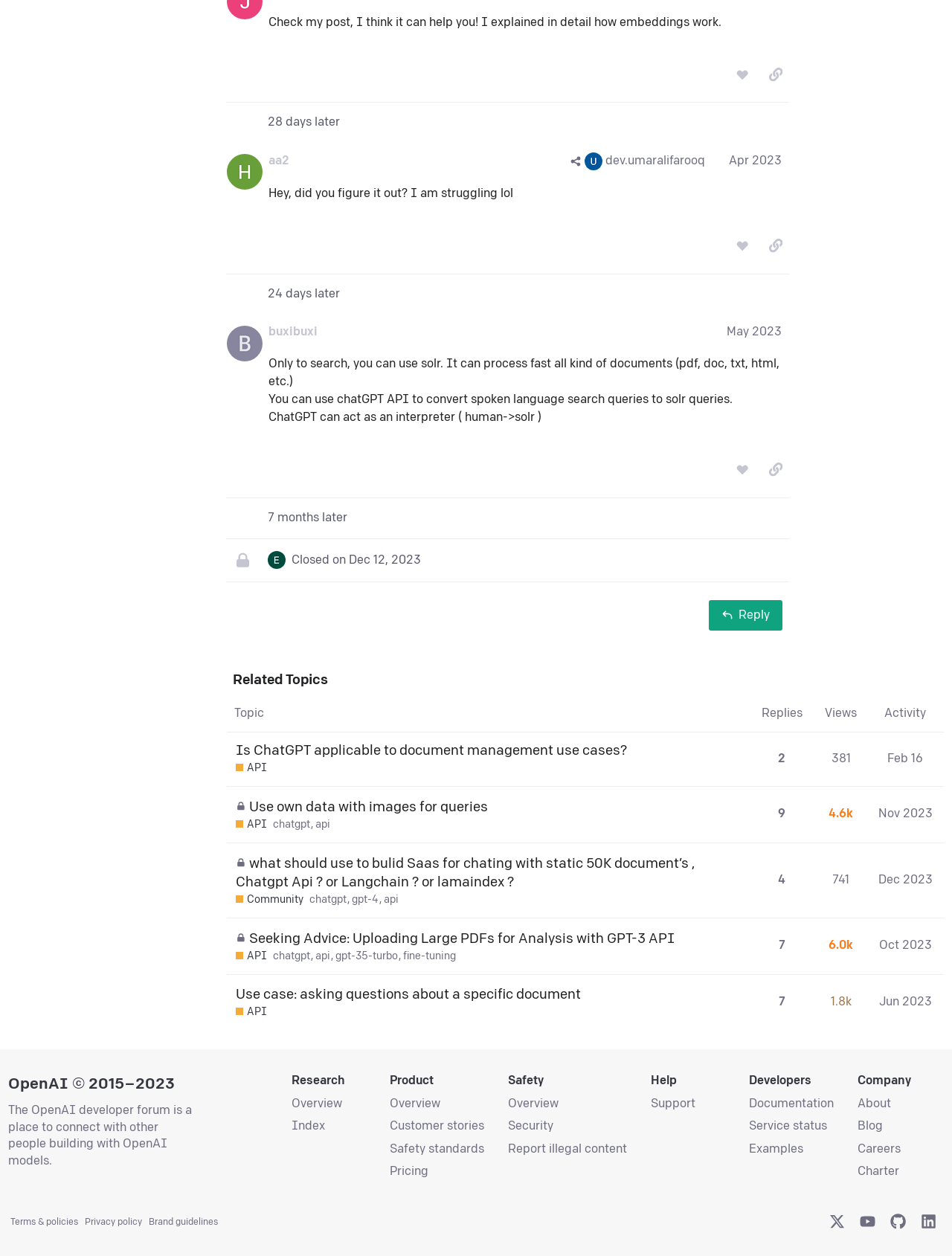Please specify the bounding box coordinates of the area that should be clicked to accomplish the following instruction: "like this post". The coordinates should consist of four float numbers between 0 and 1, i.e., [left, top, right, bottom].

[0.765, 0.049, 0.795, 0.069]